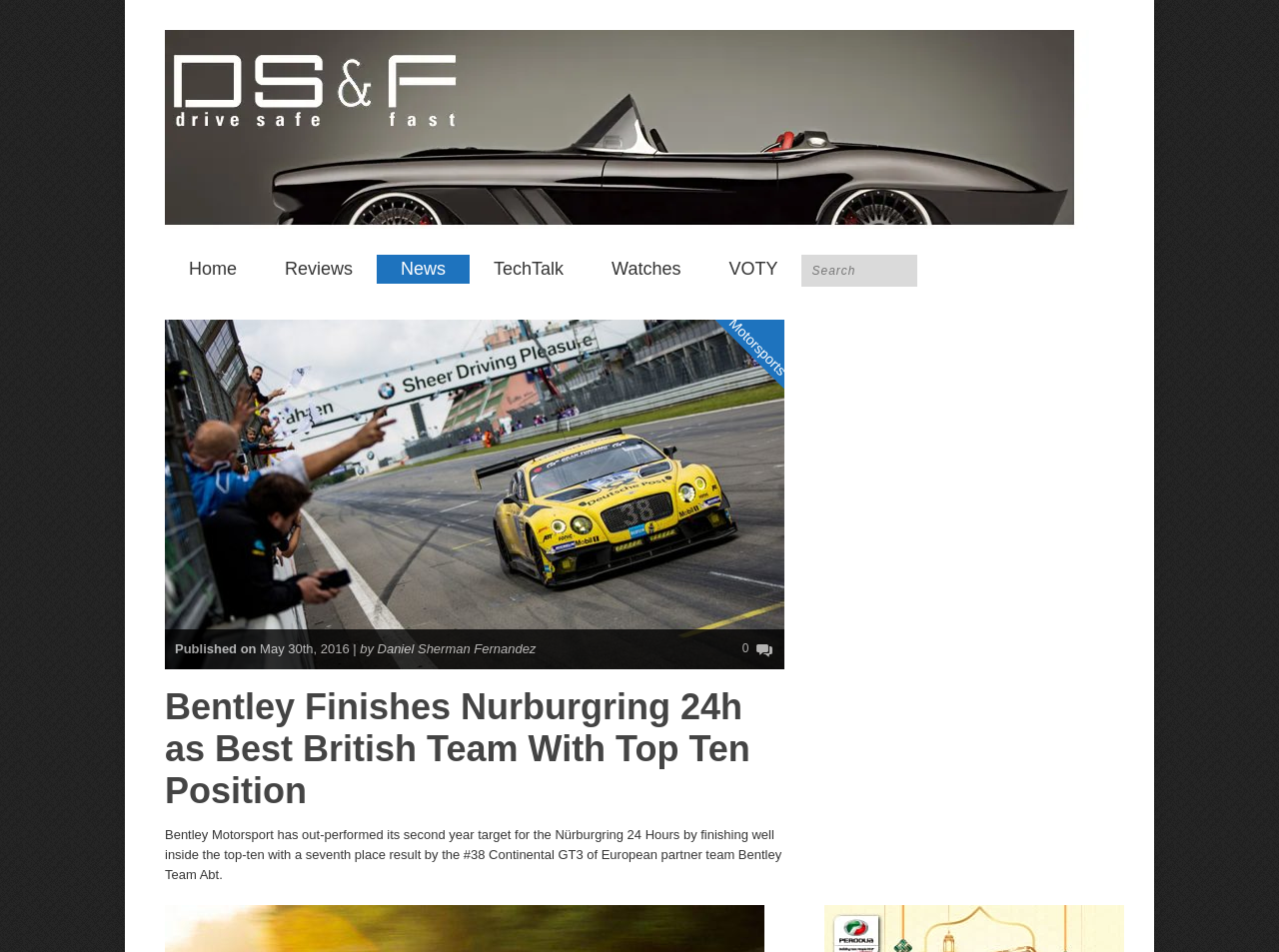Please identify the bounding box coordinates of the clickable area that will fulfill the following instruction: "search for something". The coordinates should be in the format of four float numbers between 0 and 1, i.e., [left, top, right, bottom].

[0.627, 0.268, 0.718, 0.301]